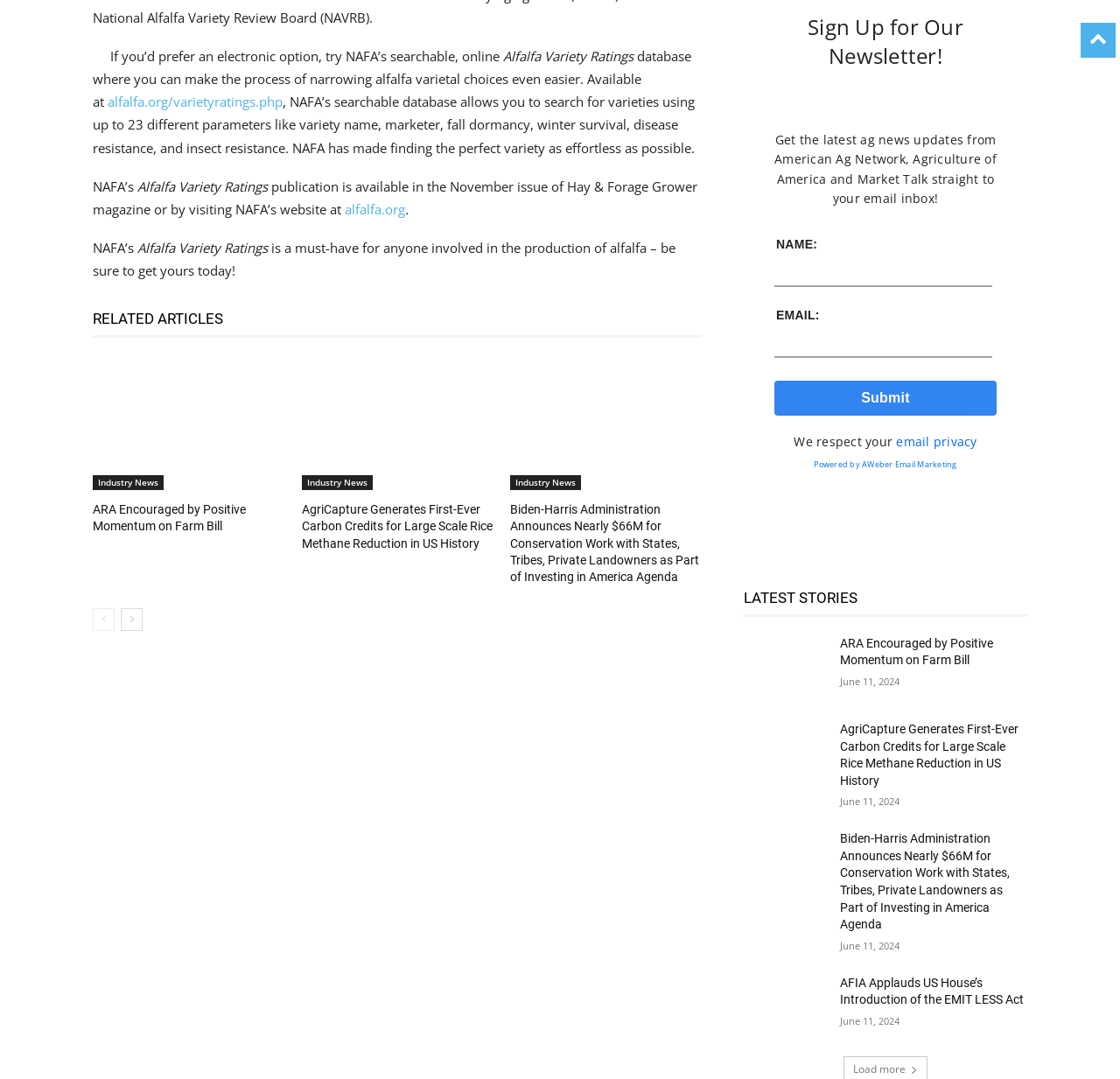What is the purpose of NAFA's searchable database?
Refer to the image and answer the question using a single word or phrase.

To find the perfect variety